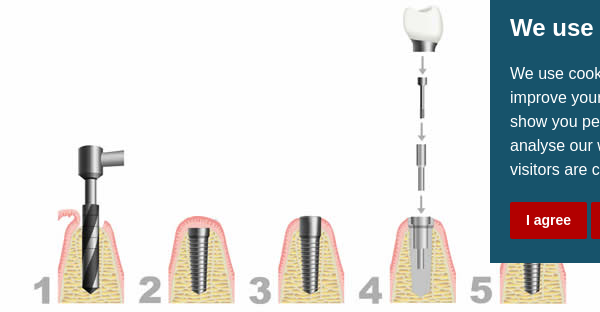Refer to the image and provide an in-depth answer to the question:
What is the purpose of the implant fixture?

The implant fixture, inserted into the opening in the jawbone, serves as the foundation for the new tooth, providing a solid base for the subsequent steps in the dental implant procedure.